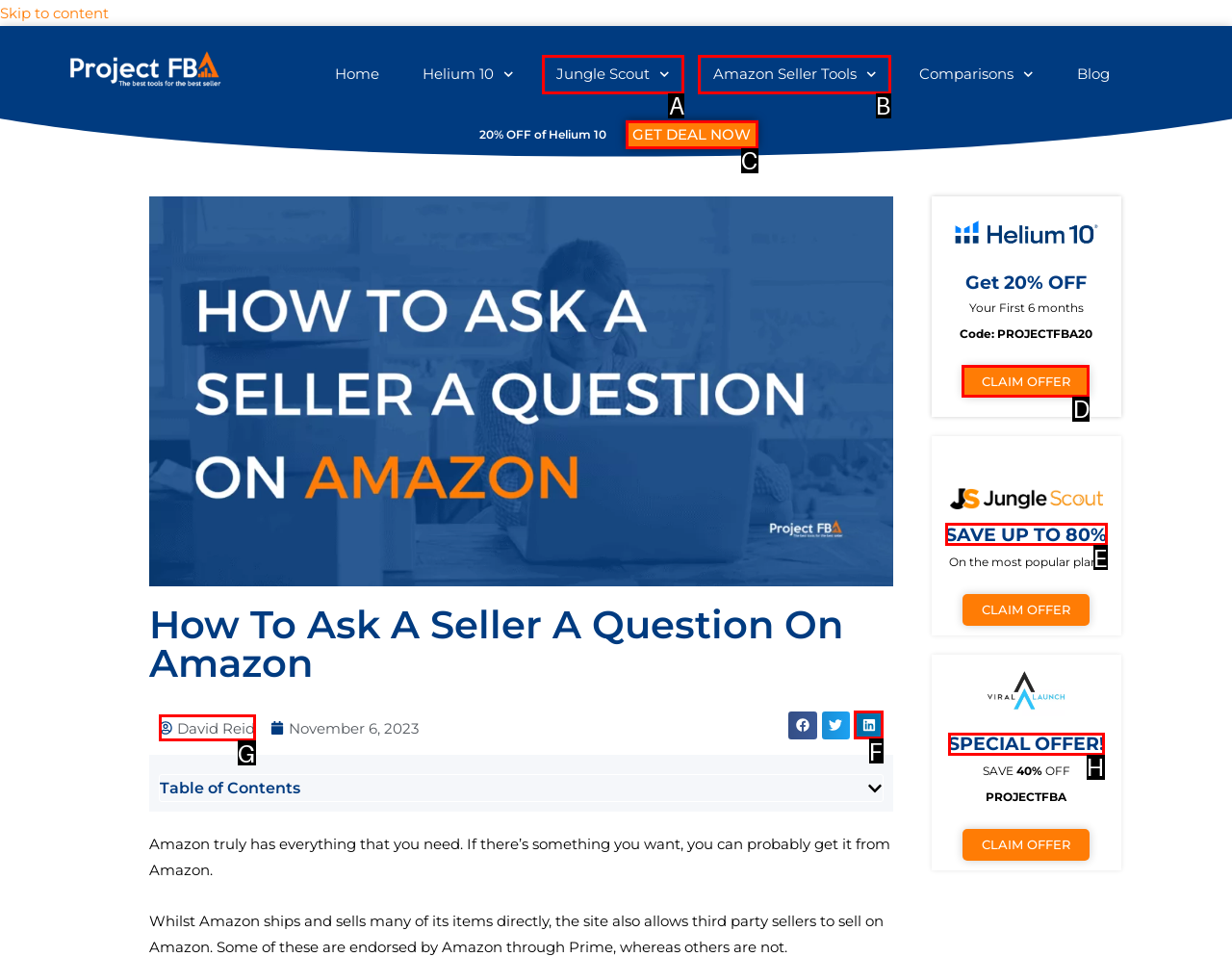Choose the letter of the element that should be clicked to complete the task: CLAIM OFFER
Answer with the letter from the possible choices.

D